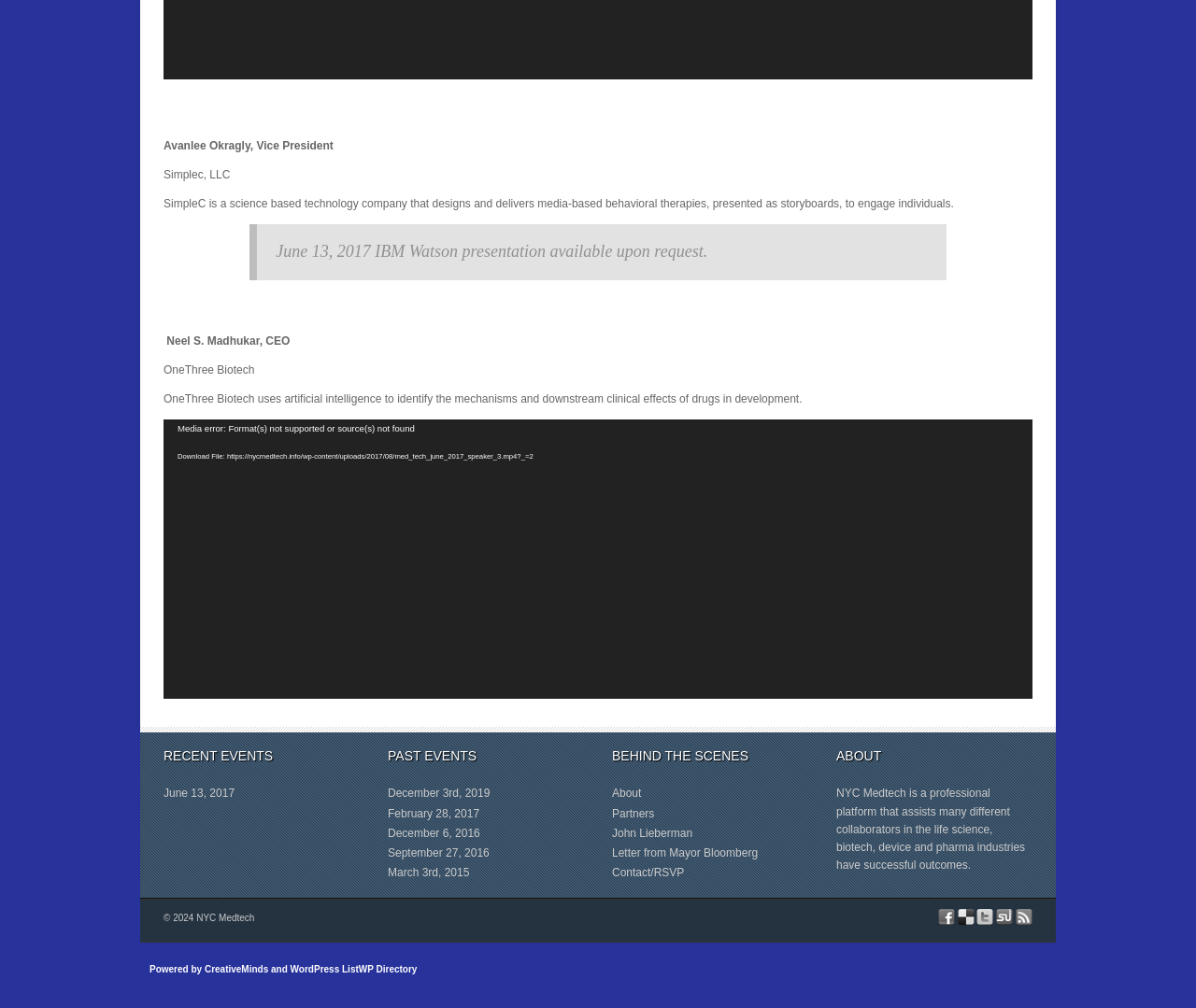Extract the bounding box coordinates of the UI element described: "CreativeMinds". Provide the coordinates in the format [left, top, right, bottom] with values ranging from 0 to 1.

[0.171, 0.956, 0.224, 0.966]